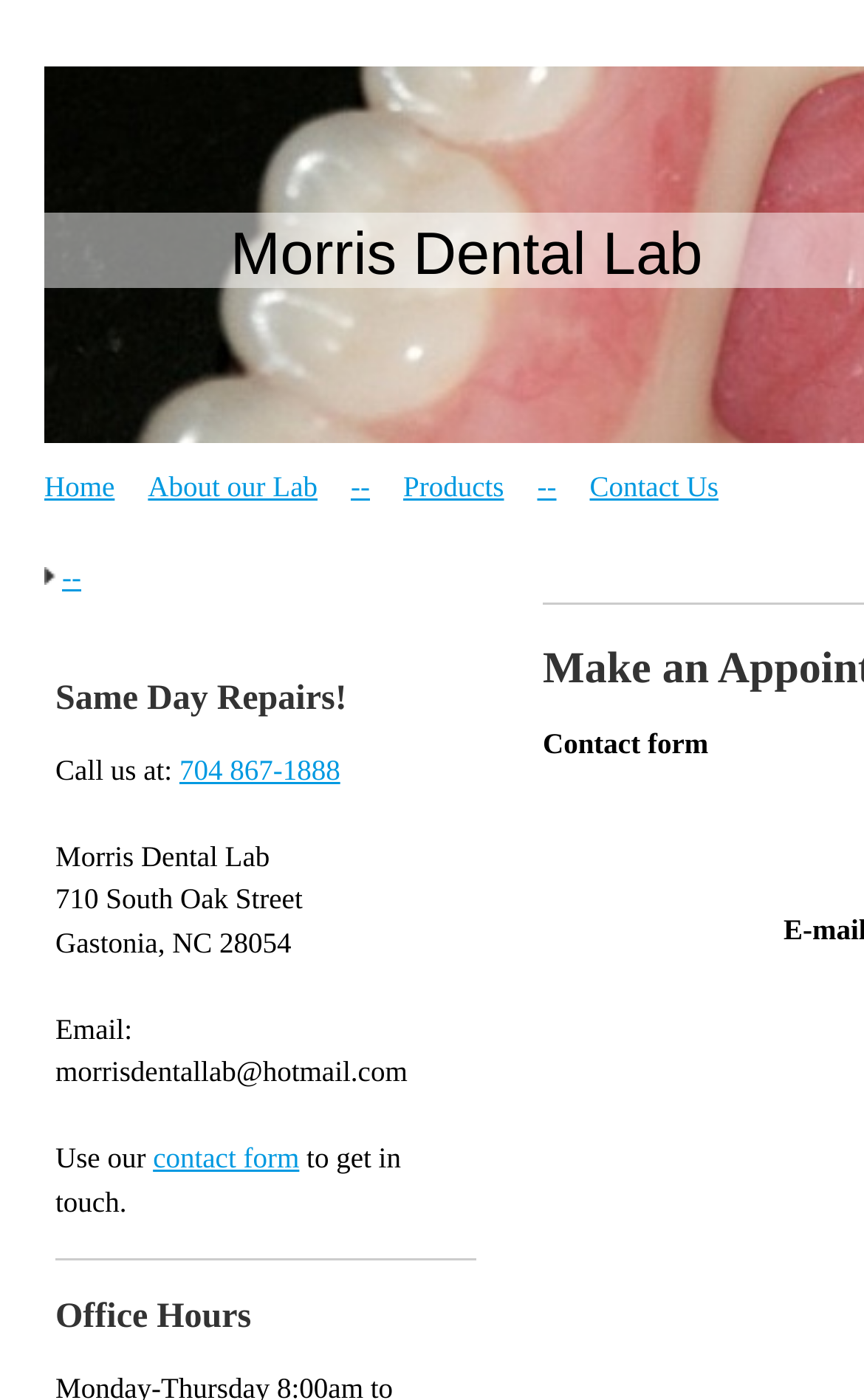What is the purpose of the contact form?
Observe the image and answer the question with a one-word or short phrase response.

To get in touch